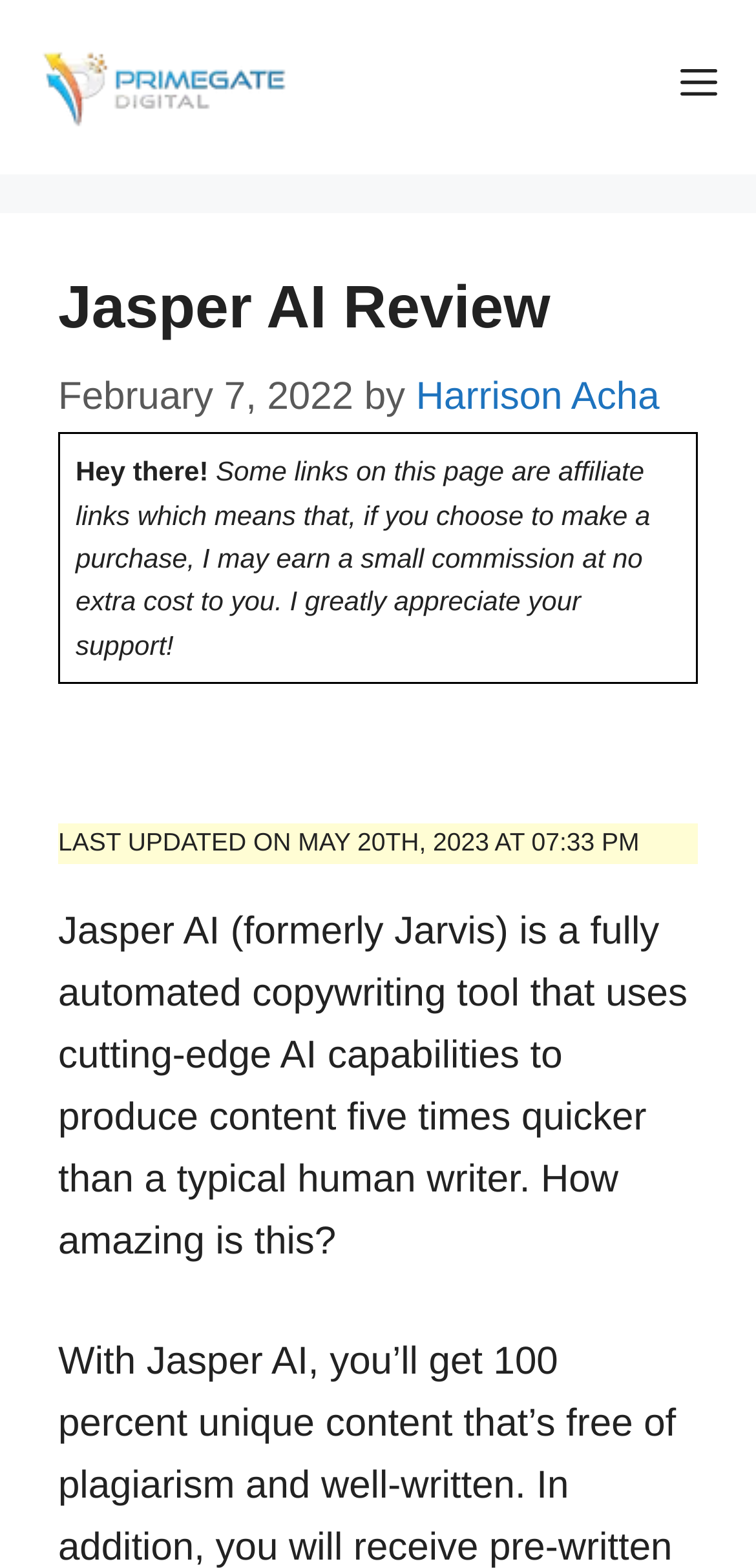Provide the bounding box coordinates for the UI element described in this sentence: "Harrison Acha". The coordinates should be four float values between 0 and 1, i.e., [left, top, right, bottom].

[0.55, 0.24, 0.872, 0.267]